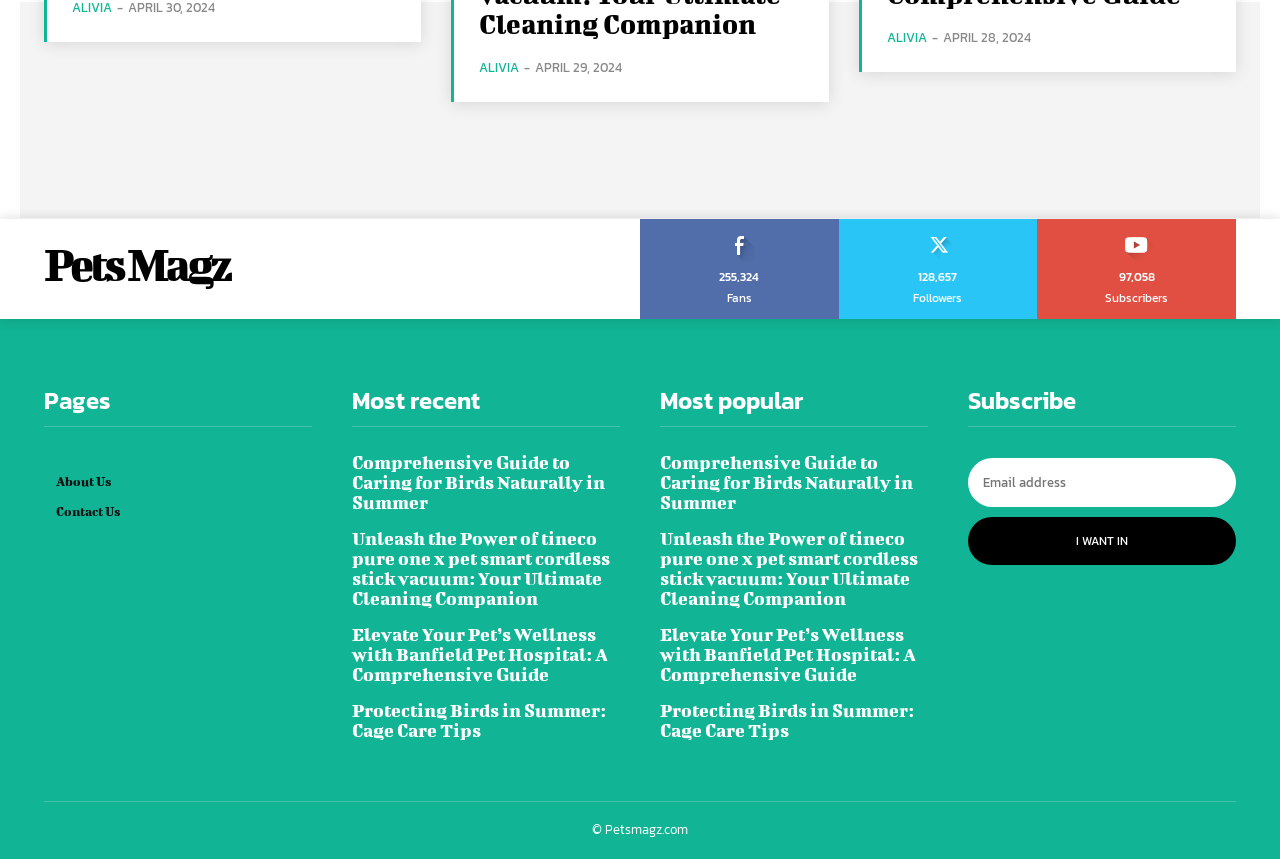Identify the bounding box coordinates for the UI element described as: "I want in". The coordinates should be provided as four floats between 0 and 1: [left, top, right, bottom].

[0.756, 0.602, 0.966, 0.658]